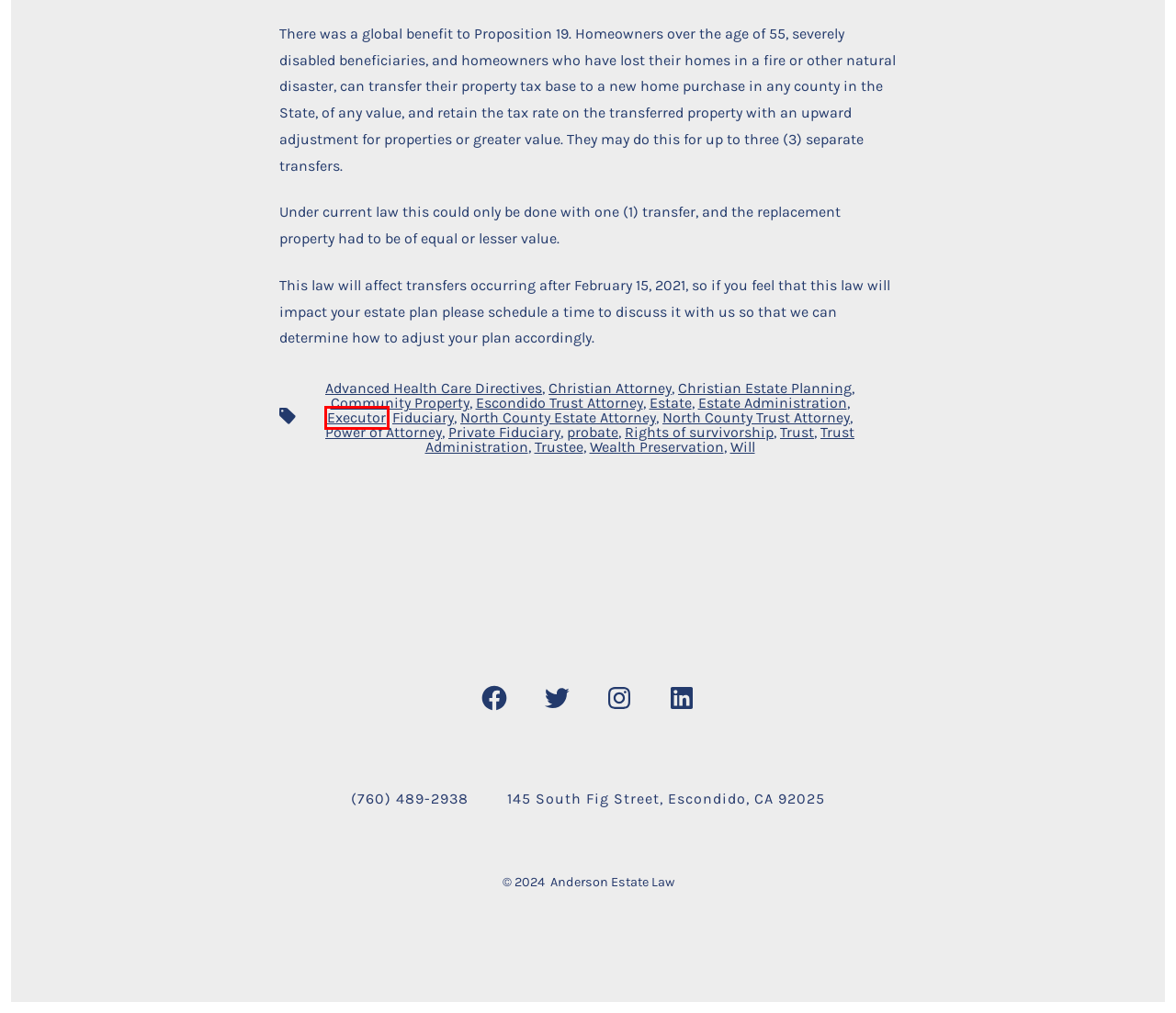You have been given a screenshot of a webpage with a red bounding box around a UI element. Select the most appropriate webpage description for the new webpage that appears after clicking the element within the red bounding box. The choices are:
A. North County Estate Attorney – Anderson Estate Law
B. Estate Administration – Anderson Estate Law
C. Executor – Anderson Estate Law
D. Trustee – Anderson Estate Law
E. North County Trust Attorney – Anderson Estate Law
F. Private Fiduciary – Anderson Estate Law
G. Christian Attorney – Anderson Estate Law
H. Escondido Trust Attorney – Anderson Estate Law

C